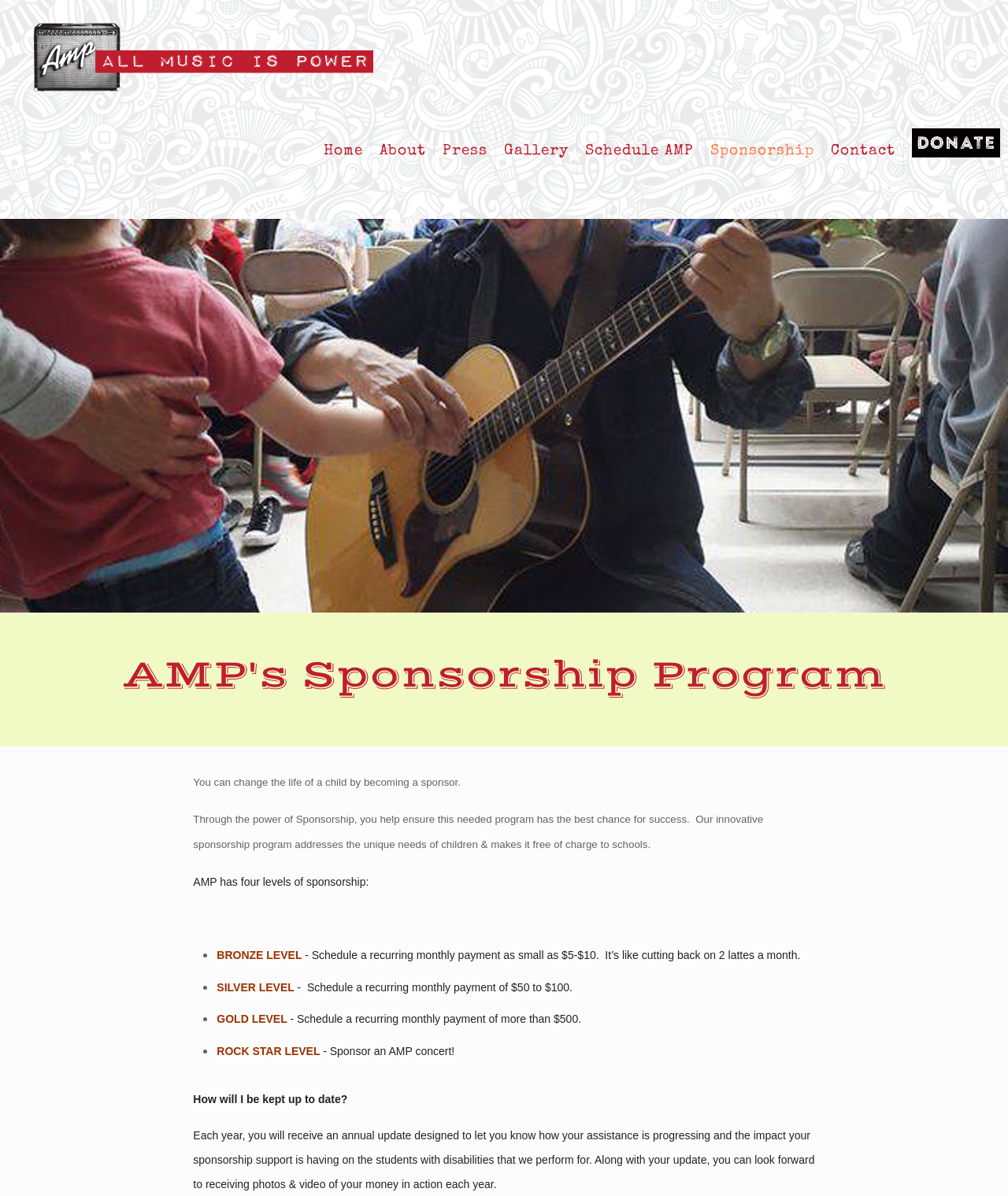Identify the bounding box coordinates of the element that should be clicked to fulfill this task: "View AMP's Sponsorship Program". The coordinates should be provided as four float numbers between 0 and 1, i.e., [left, top, right, bottom].

[0.072, 0.545, 0.928, 0.585]